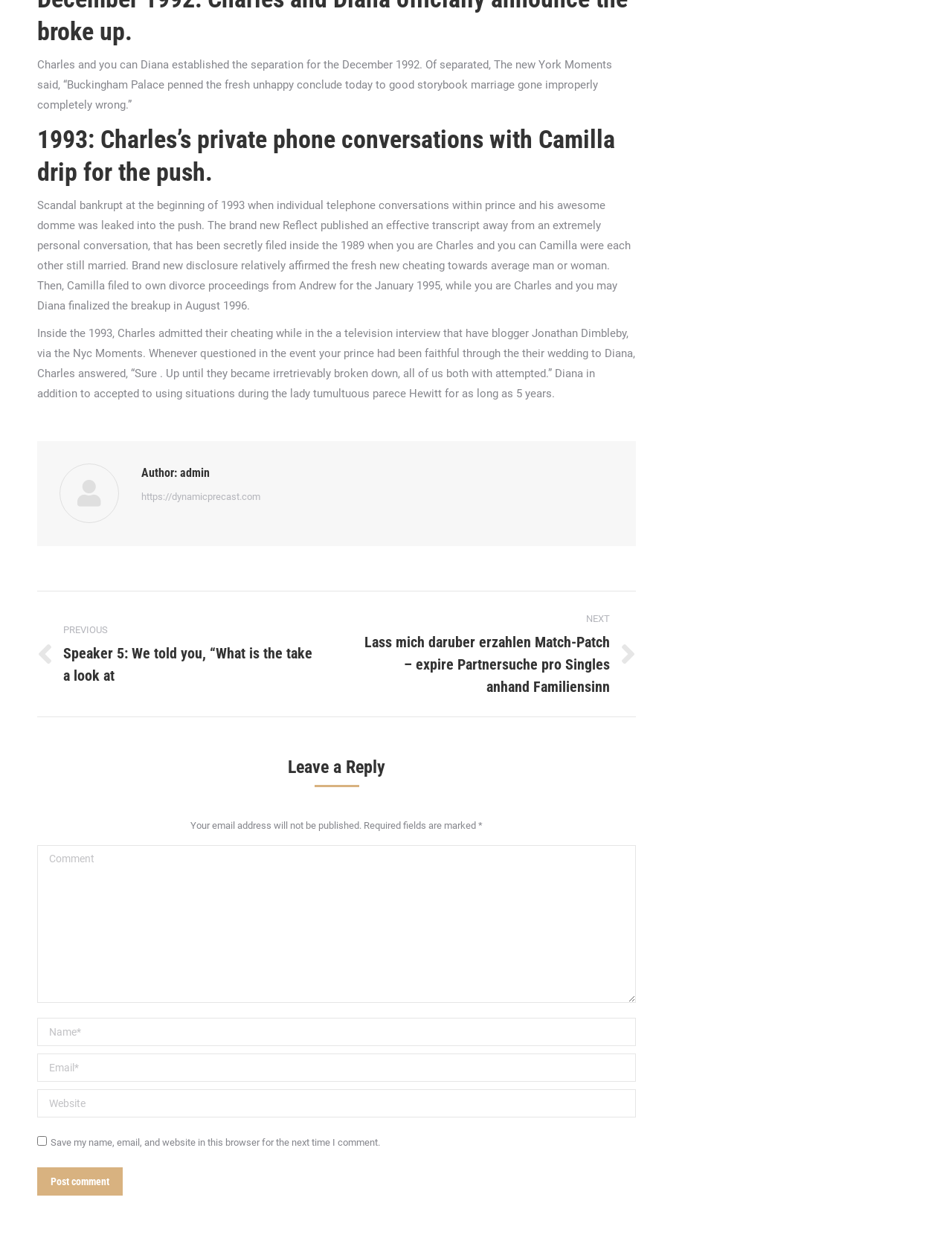Please identify the bounding box coordinates of the clickable area that will fulfill the following instruction: "Click the 'Previous post' link". The coordinates should be in the format of four float numbers between 0 and 1, i.e., [left, top, right, bottom].

[0.039, 0.493, 0.33, 0.564]